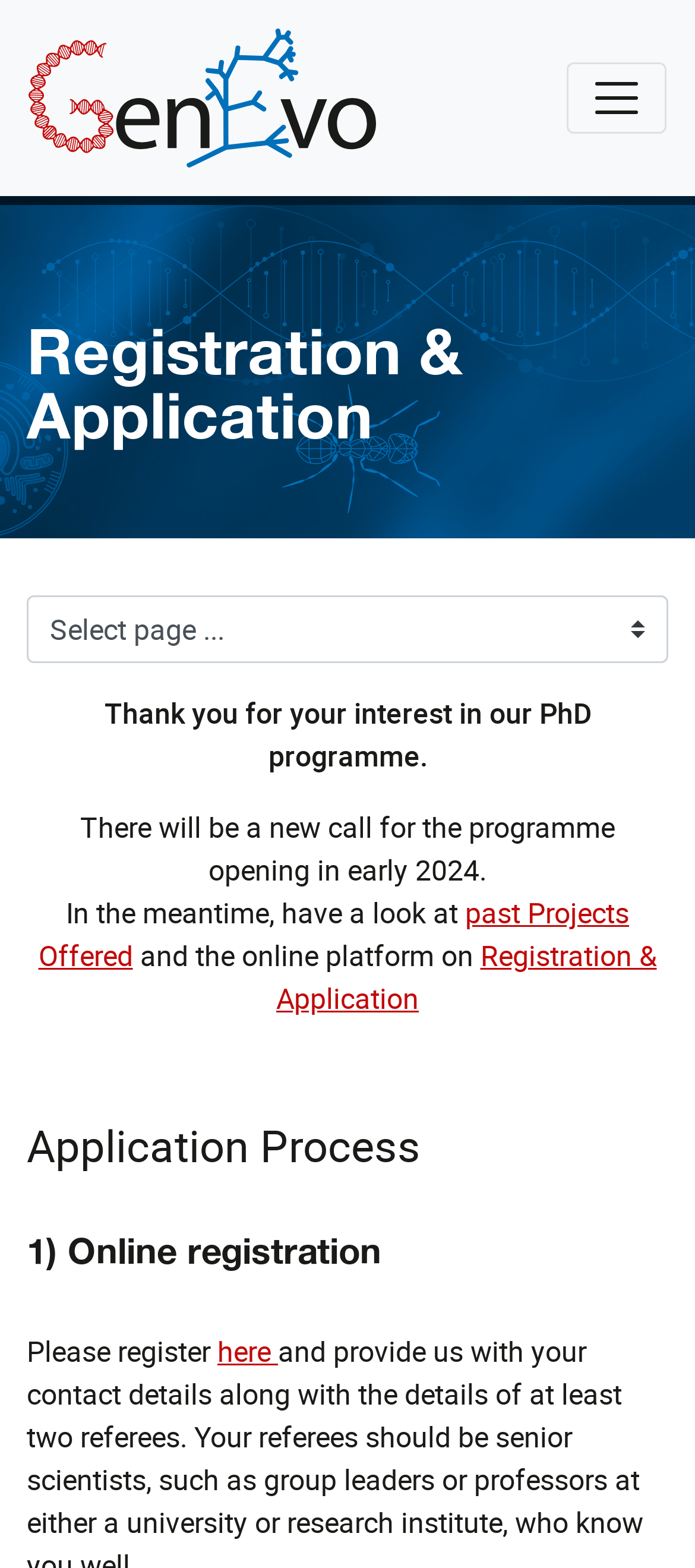What is the PhD programme about?
Look at the screenshot and give a one-word or phrase answer.

Not specified